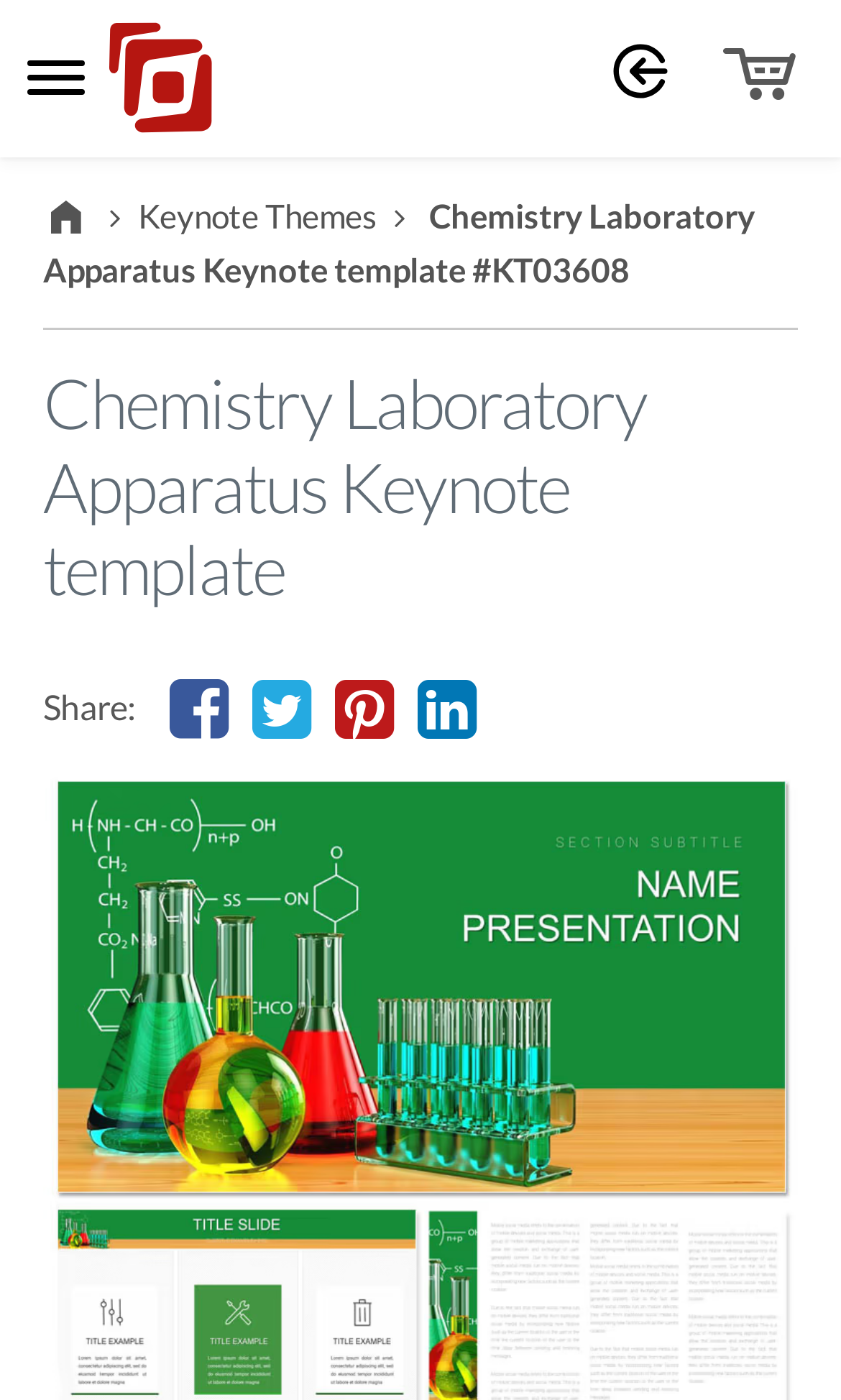Can you find the bounding box coordinates for the element to click on to achieve the instruction: "Click the menu button"?

[0.026, 0.032, 0.108, 0.081]